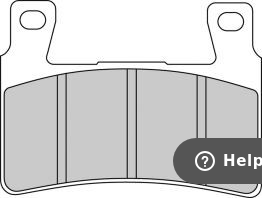Describe the scene in the image with detailed observations.

This image features a top-down view of a Ferodo Sintered Racing Pad, model FDB2079XRAC. The design showcases a robust brake pad typically used for high-performance applications, characterized by its two mounting holes for secure attachment. The surface of the pad is composed of multiple friction segments, optimized for effective braking and durability under rigorous conditions. This component is essential for racers and enthusiasts seeking reliable stopping power while maintaining performance on the track. For additional information, you can find the corresponding product listing and specifications.